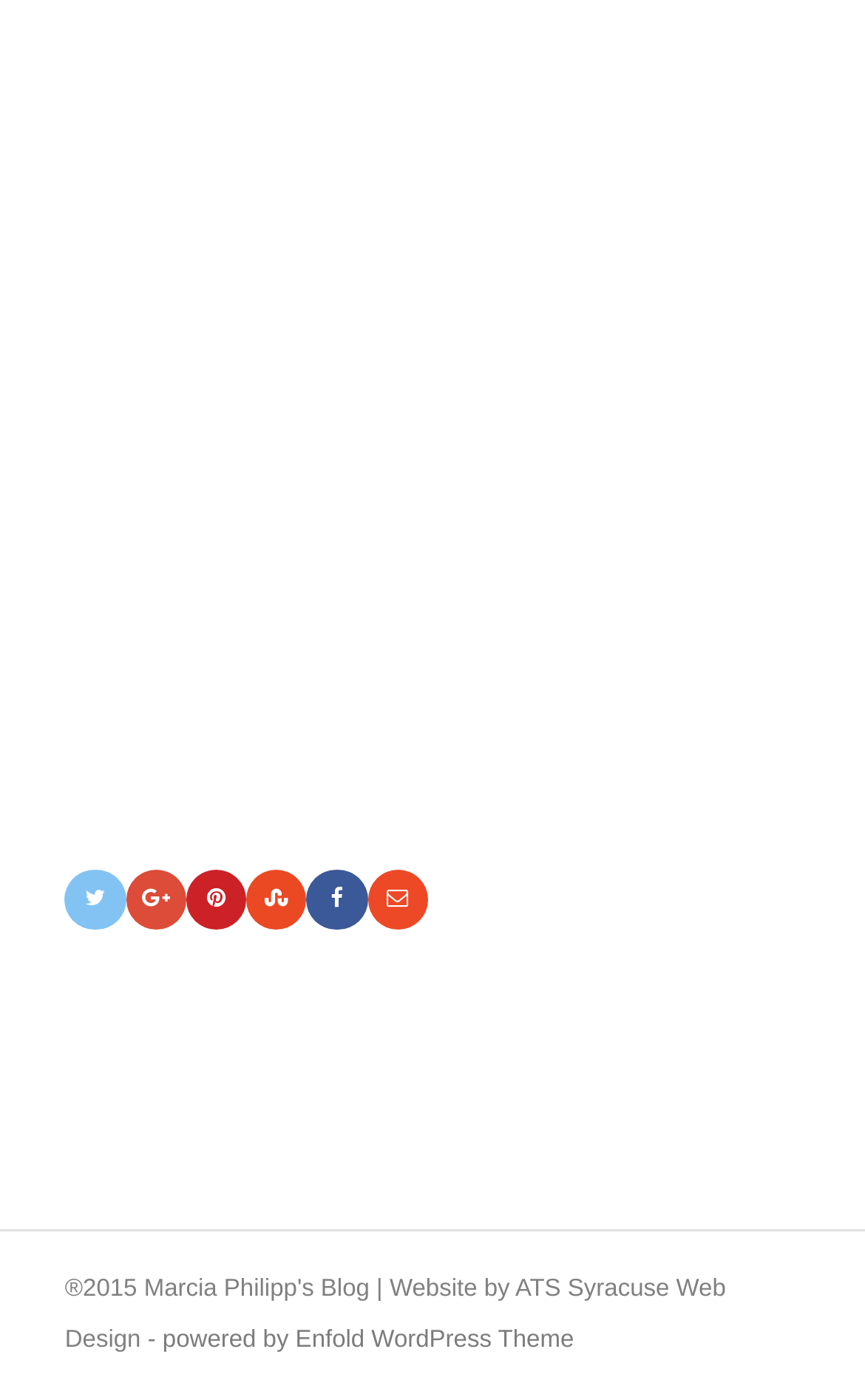Pinpoint the bounding box coordinates of the area that should be clicked to complete the following instruction: "check the copyright information". The coordinates must be given as four float numbers between 0 and 1, i.e., [left, top, right, bottom].

[0.075, 0.911, 0.427, 0.93]